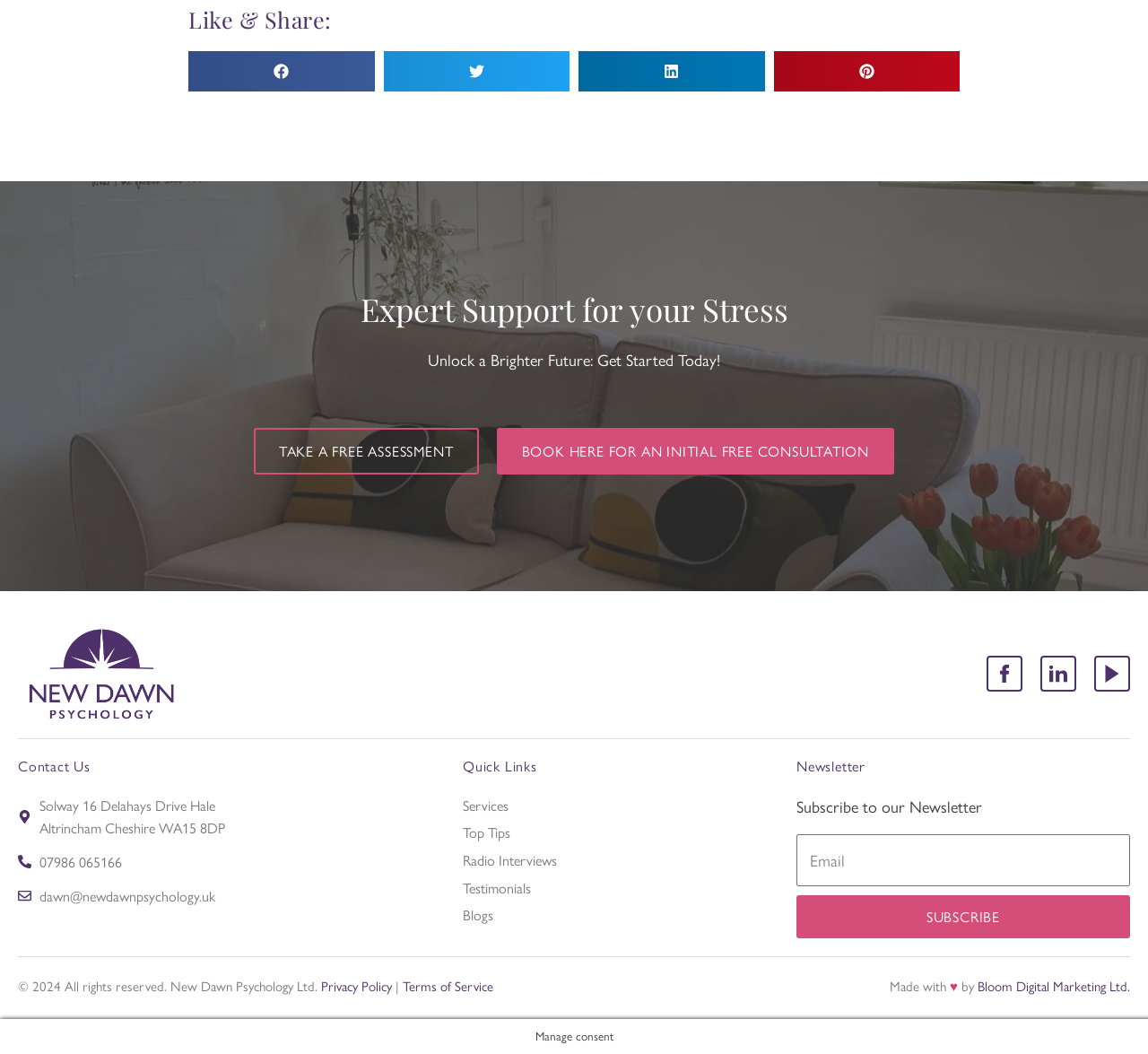What is the purpose of the 'Quick Links' section?
Please look at the screenshot and answer in one word or a short phrase.

To provide quick access to other pages